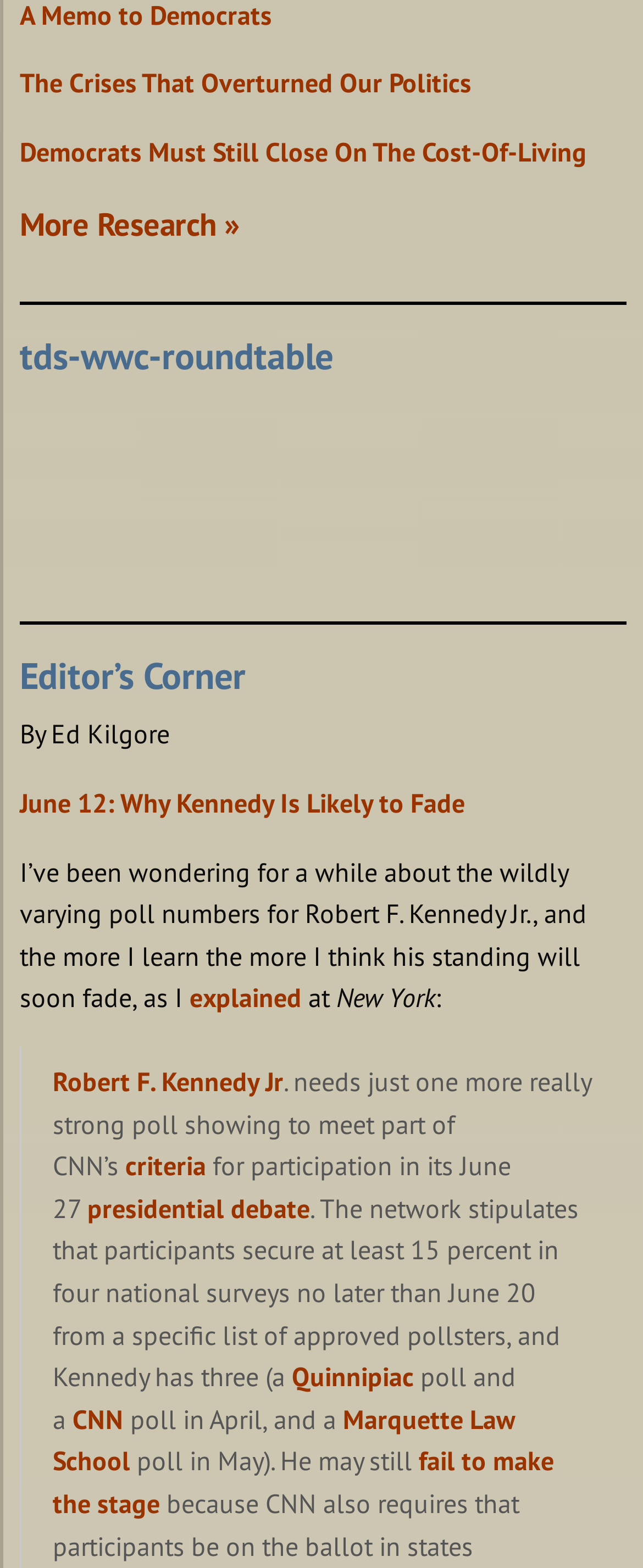Specify the bounding box coordinates of the element's area that should be clicked to execute the given instruction: "Check the criteria for participation in the presidential debate". The coordinates should be four float numbers between 0 and 1, i.e., [left, top, right, bottom].

[0.195, 0.733, 0.321, 0.754]